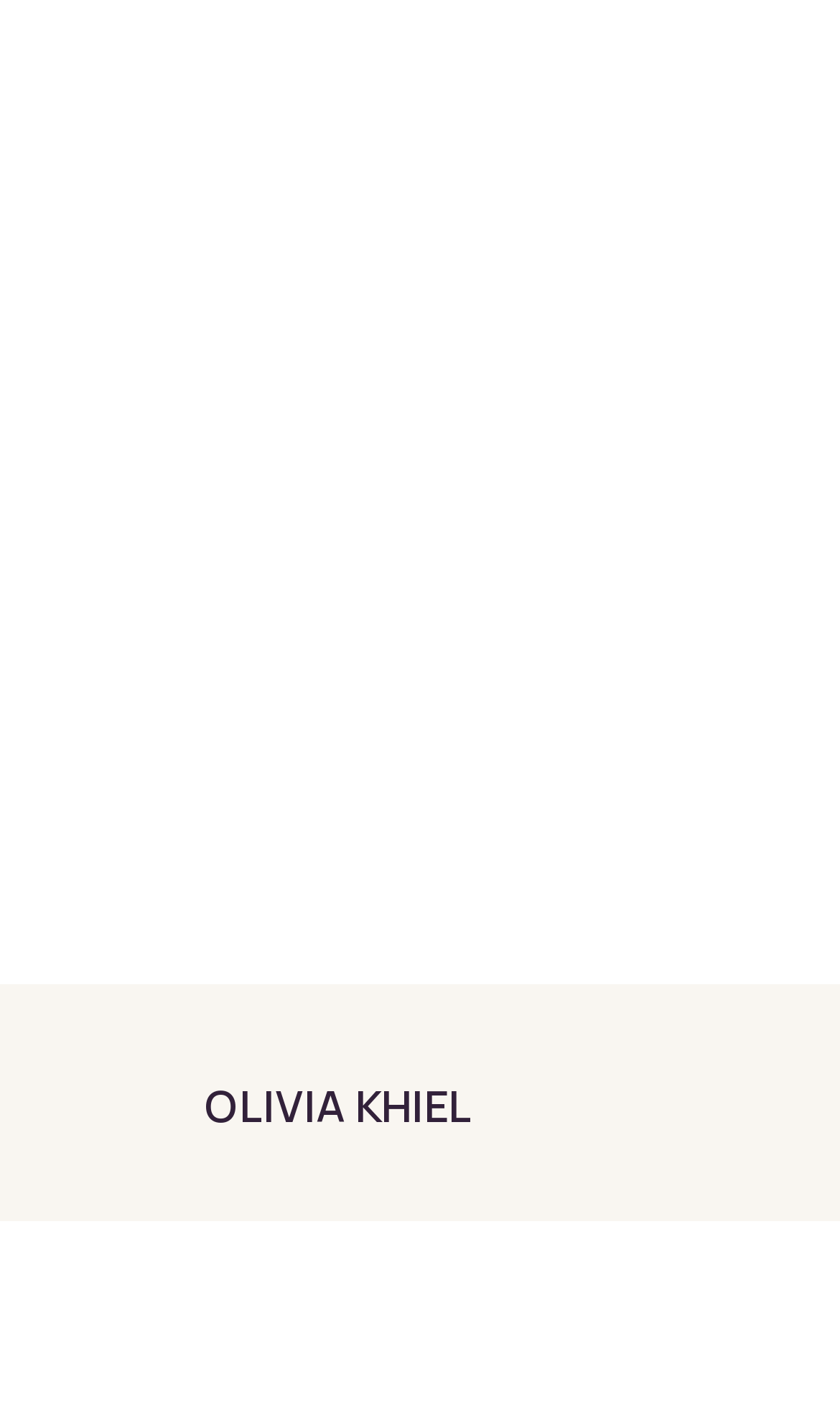How many figures are on the webpage? Based on the image, give a response in one word or a short phrase.

2